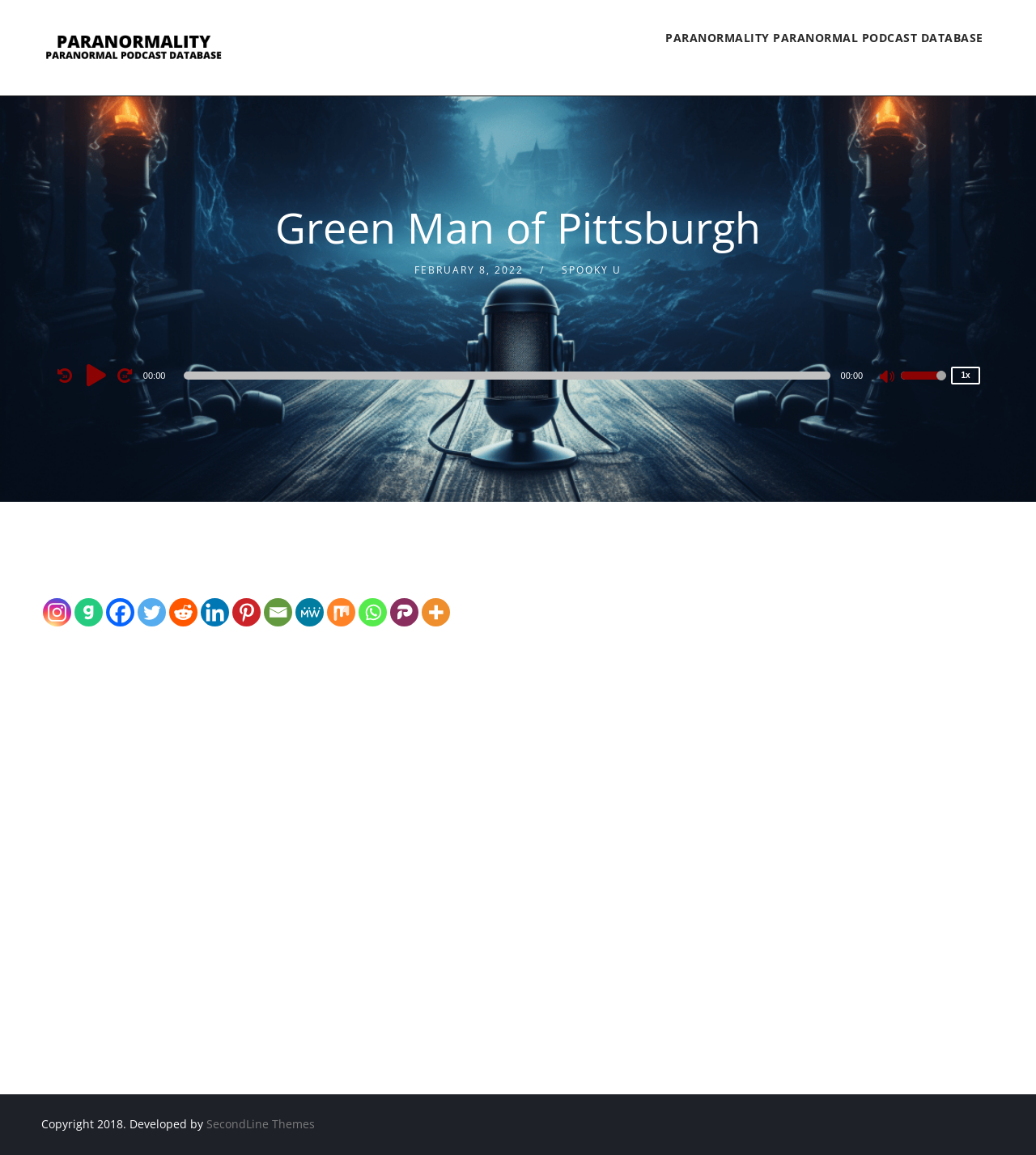Using the elements shown in the image, answer the question comprehensively: How can users contact the podcast creators?

I discovered the answer by looking at the static text elements that provide contact information, including the email address 'spookyupodcast@gmail.com'.